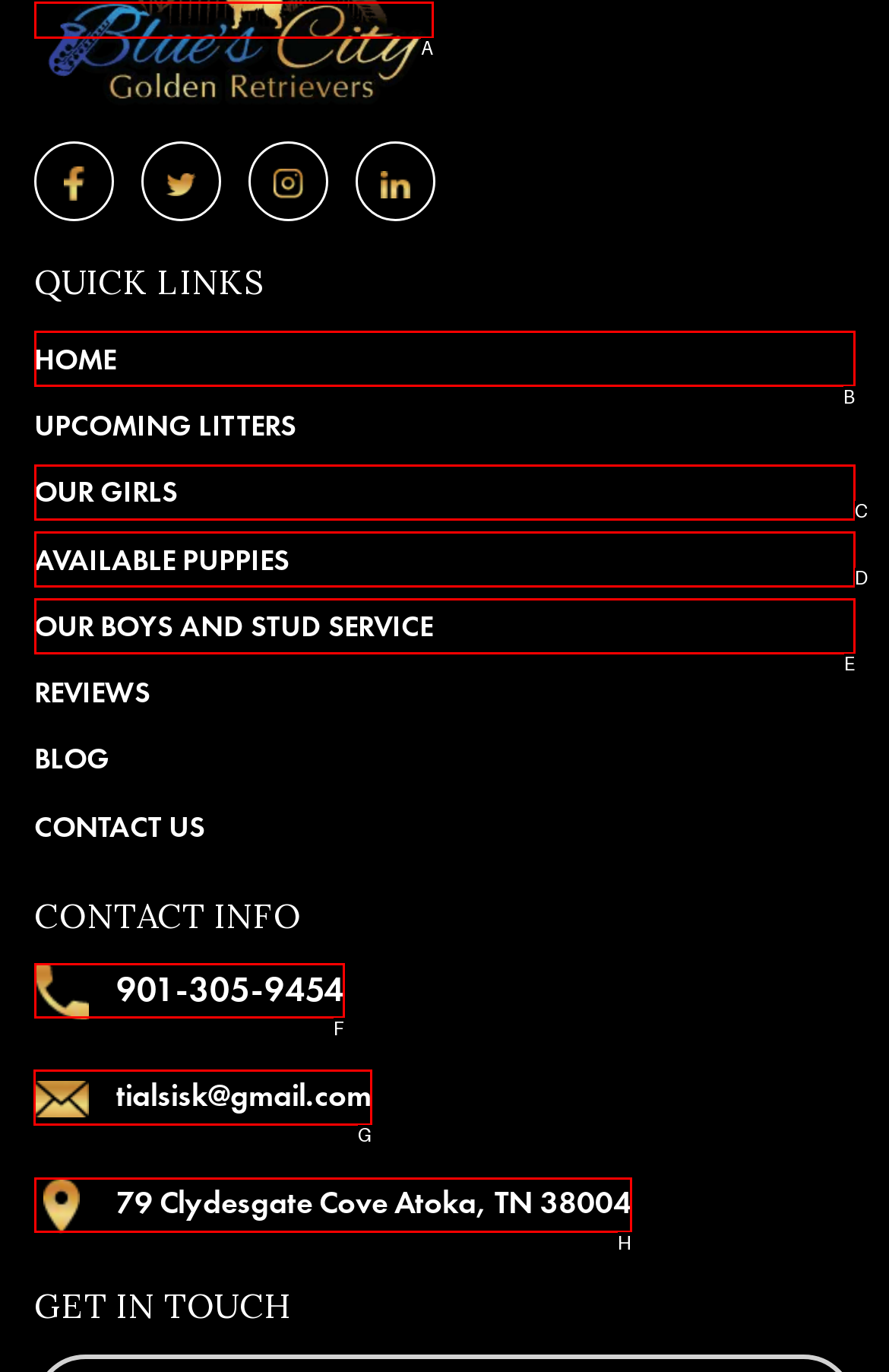Select the correct UI element to click for this task: send an email to tialsisk@gmail.com.
Answer using the letter from the provided options.

G